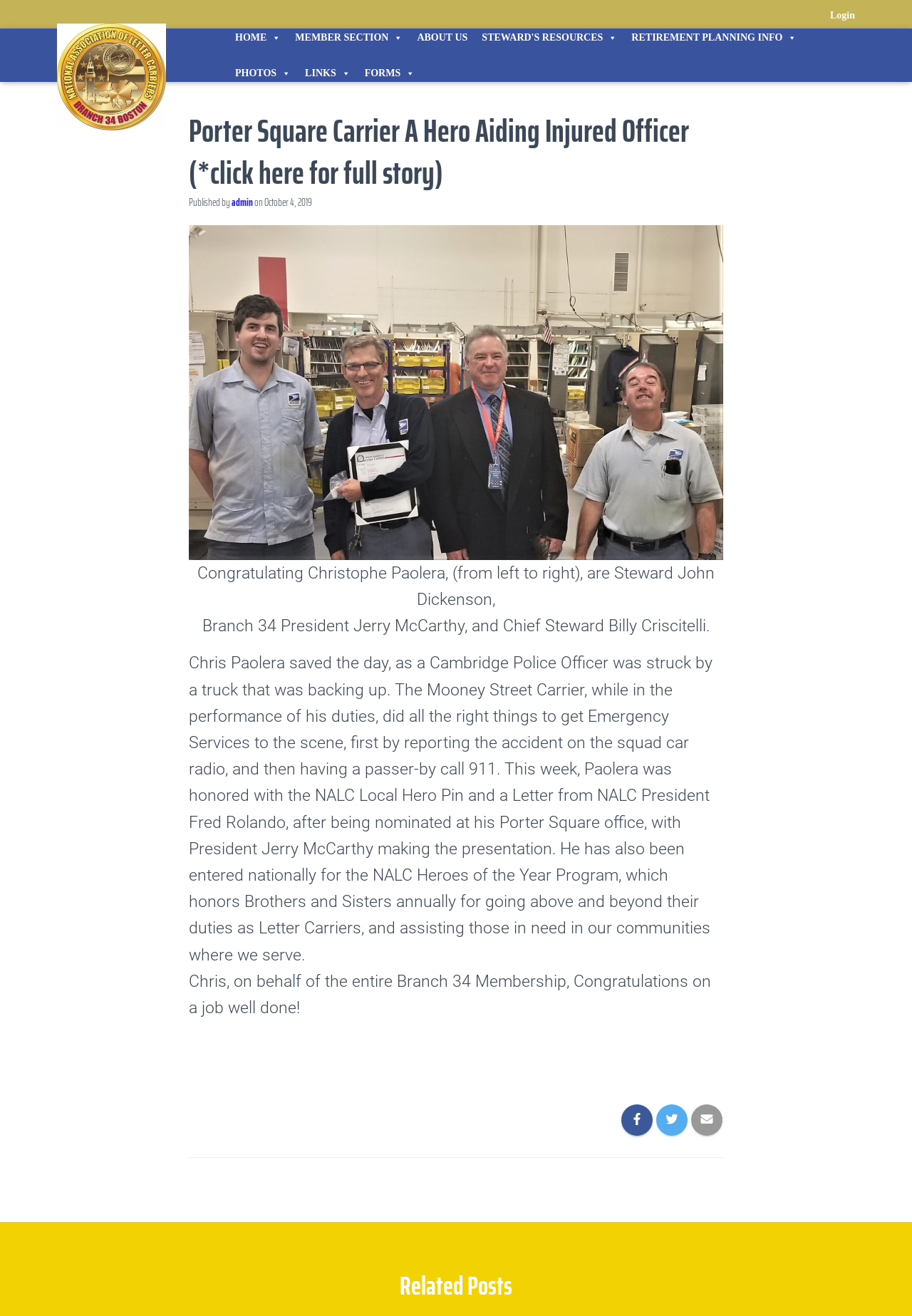Please identify the webpage's heading and generate its text content.

Porter Square Carrier A Hero Aiding Injured Officer (*click here for full story)